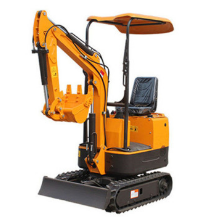Why is the excavator ideal for small construction sites?
Refer to the image and provide a concise answer in one word or phrase.

Compact dimensions